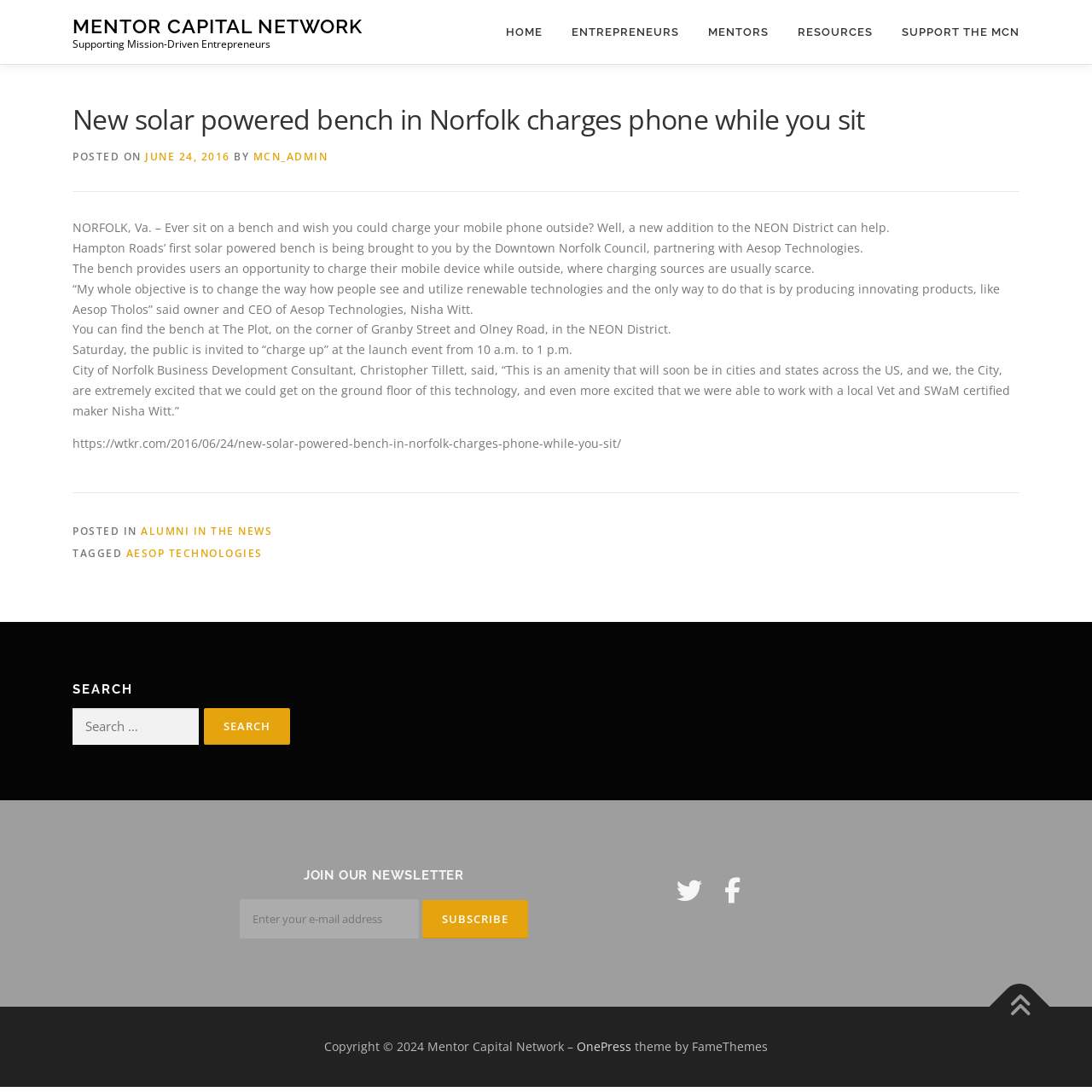What is the name of the organization?
Based on the image, respond with a single word or phrase.

Mentor Capital Network